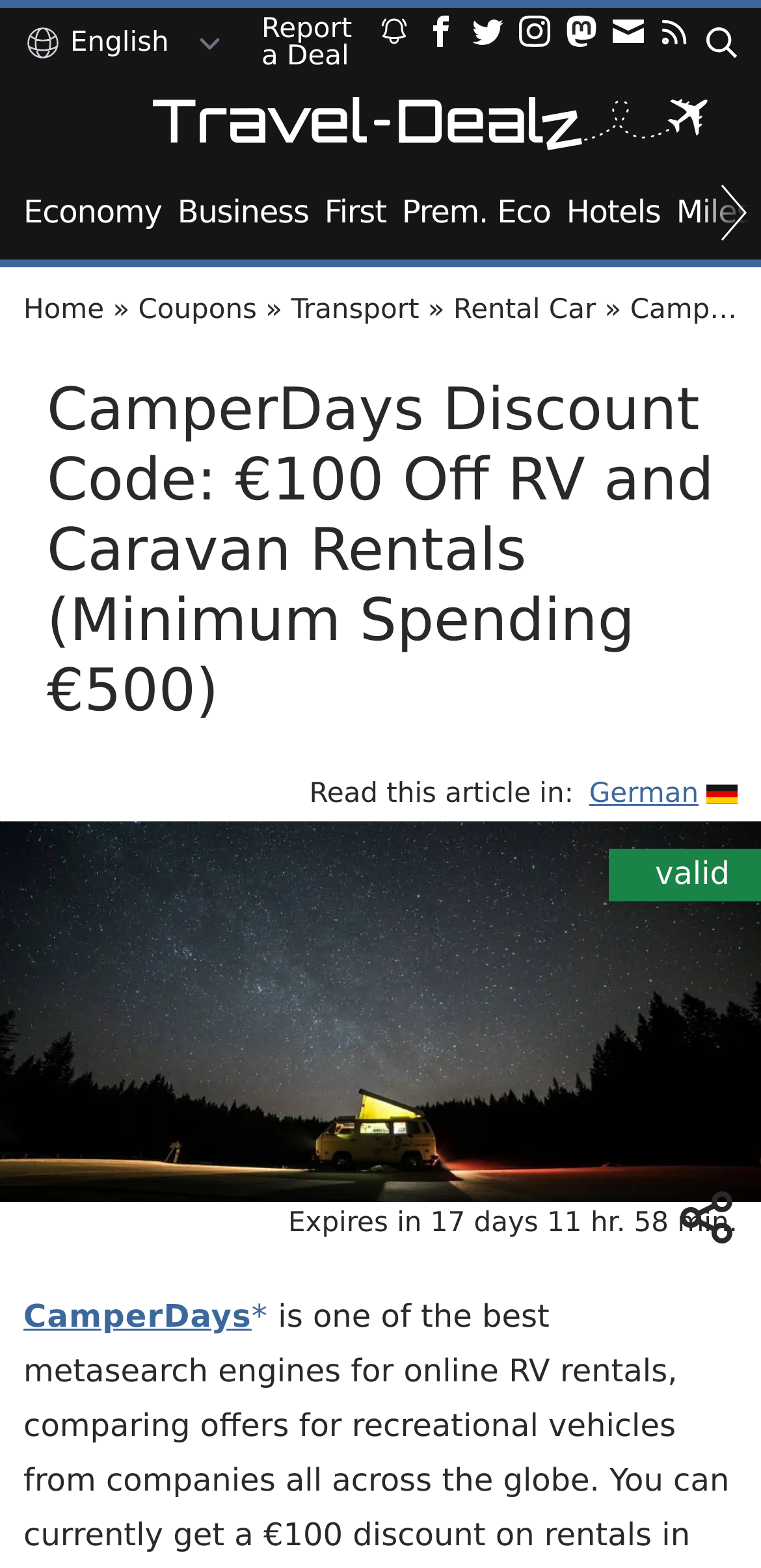Please specify the bounding box coordinates for the clickable region that will help you carry out the instruction: "Share the discount code".

[0.887, 0.757, 1.0, 0.826]